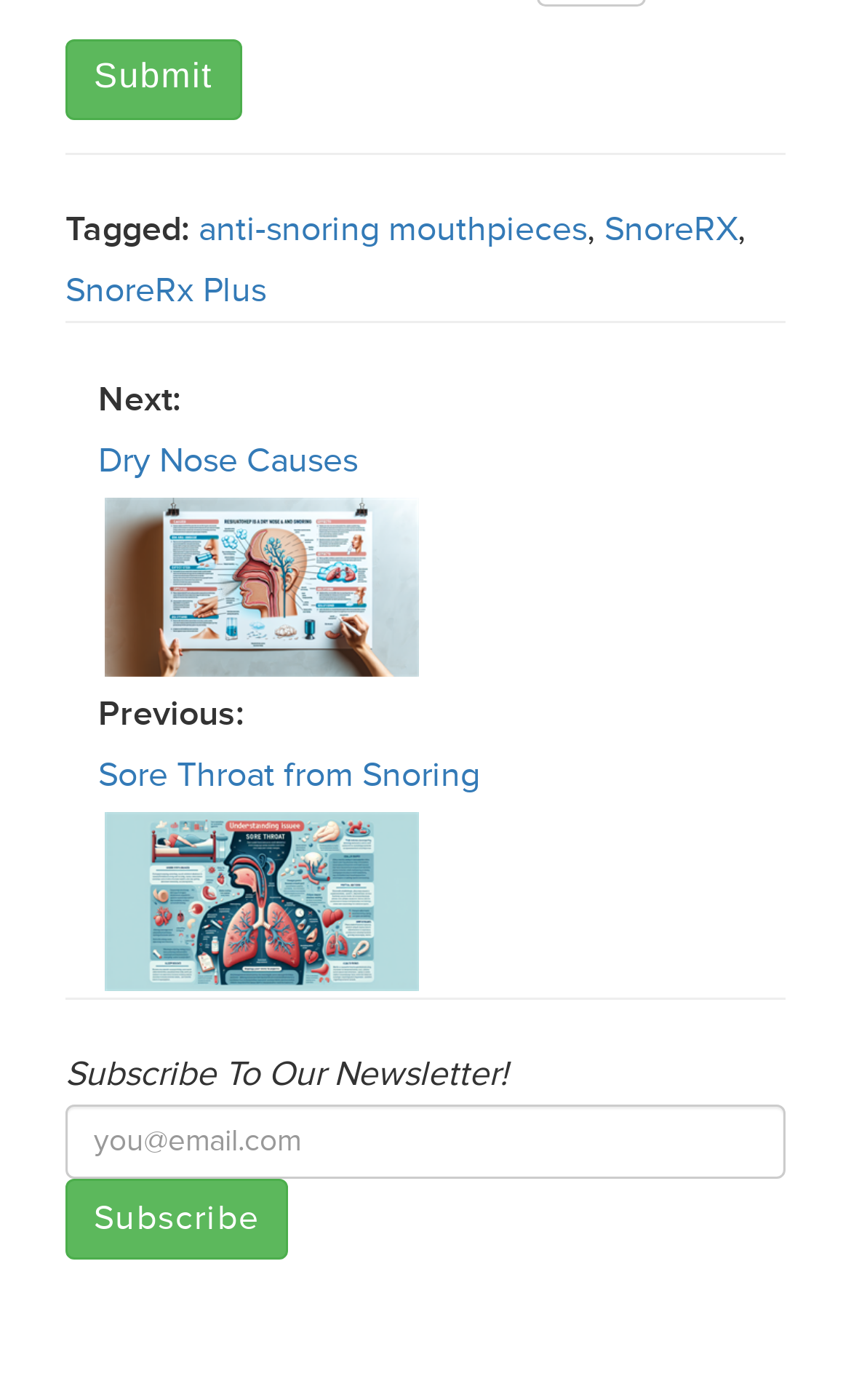Please identify the bounding box coordinates of the clickable area that will allow you to execute the instruction: "Read about Dry Nose Causes".

[0.115, 0.313, 0.421, 0.344]